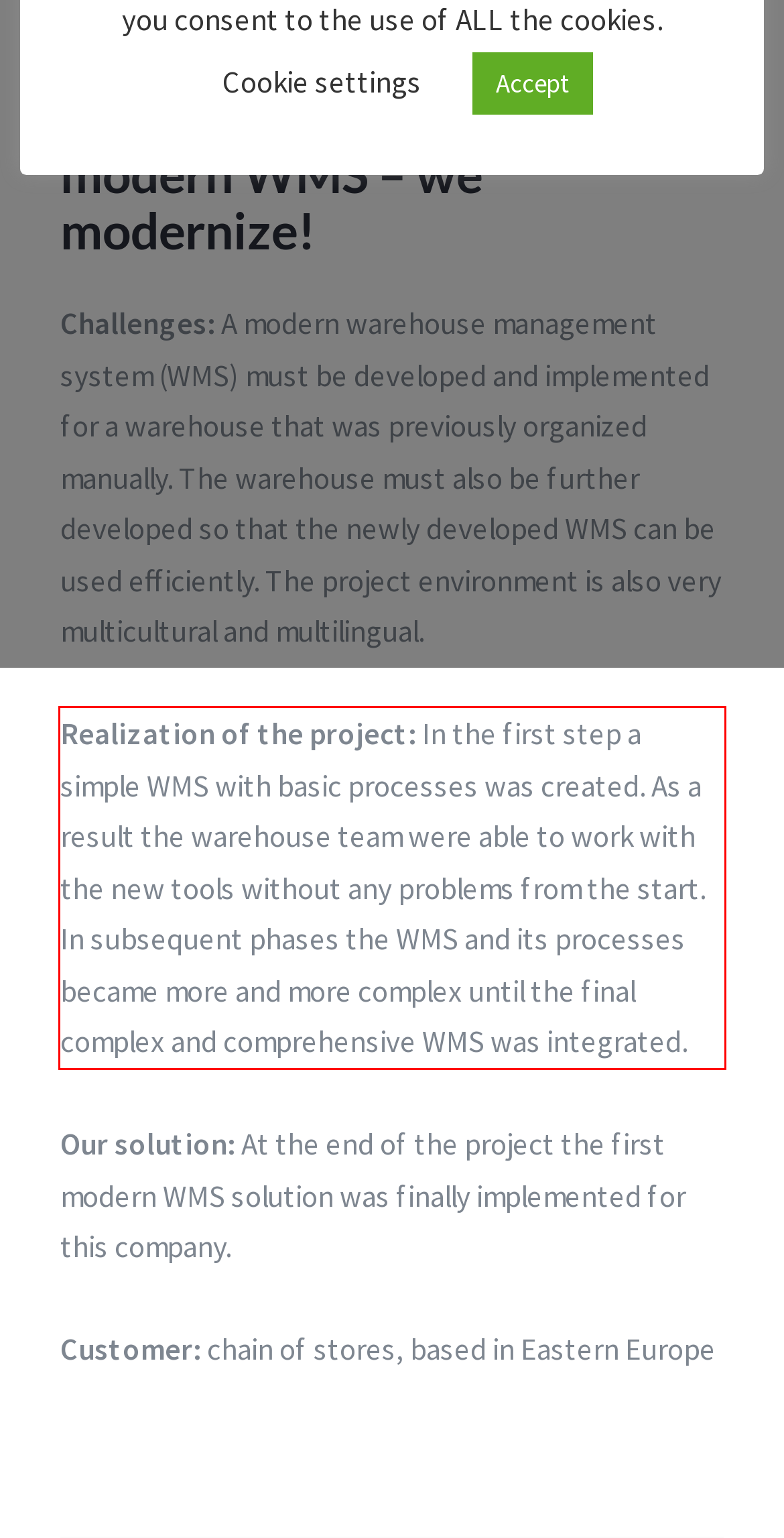The screenshot you have been given contains a UI element surrounded by a red rectangle. Use OCR to read and extract the text inside this red rectangle.

Realization of the project: In the first step a simple WMS with basic processes was created. As a result the warehouse team were able to work with the new tools without any problems from the start. In subsequent phases the WMS and its processes became more and more complex until the final complex and comprehensive WMS was integrated.